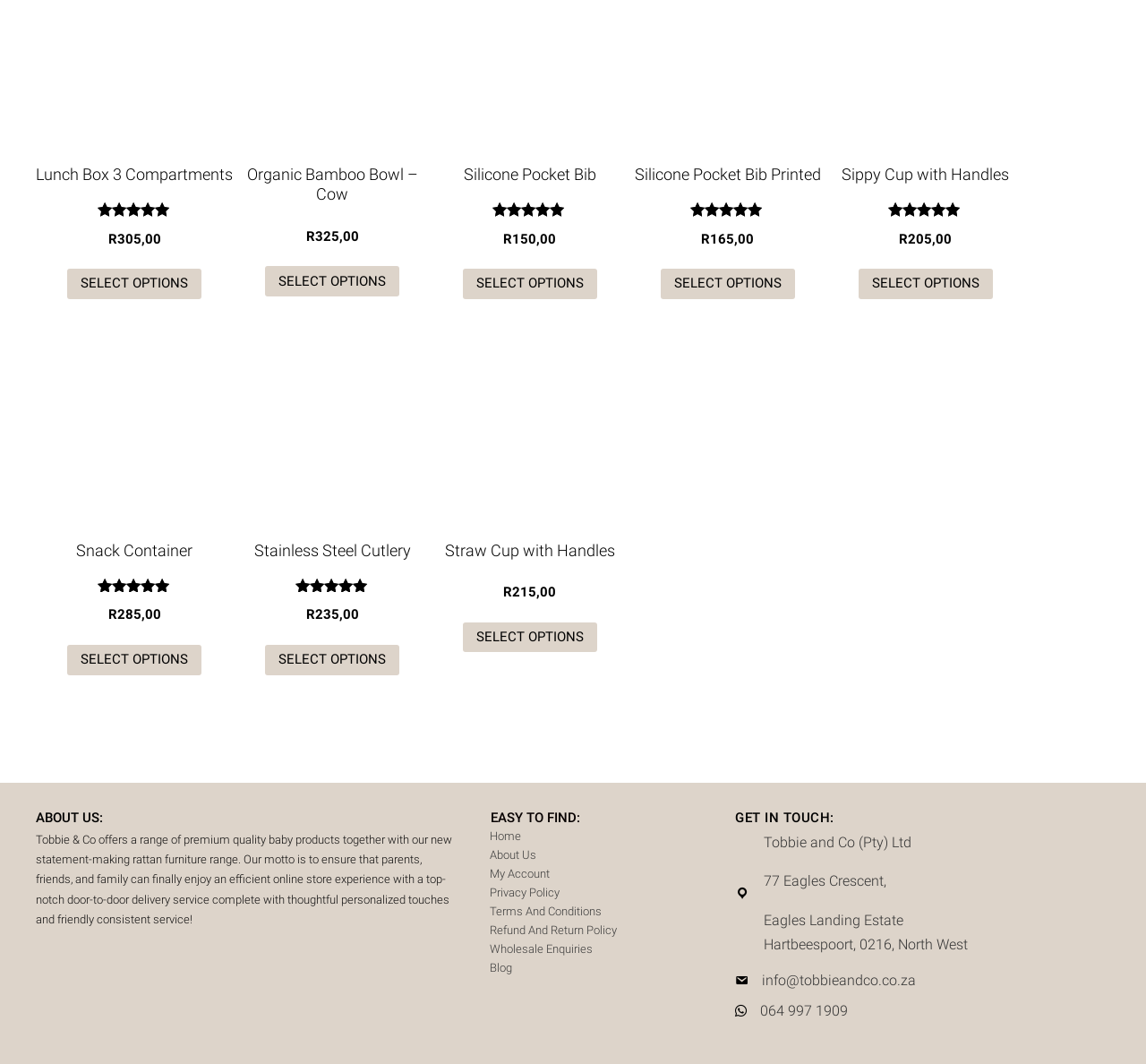How many products are listed on this webpage?
Look at the image and answer the question with a single word or phrase.

8